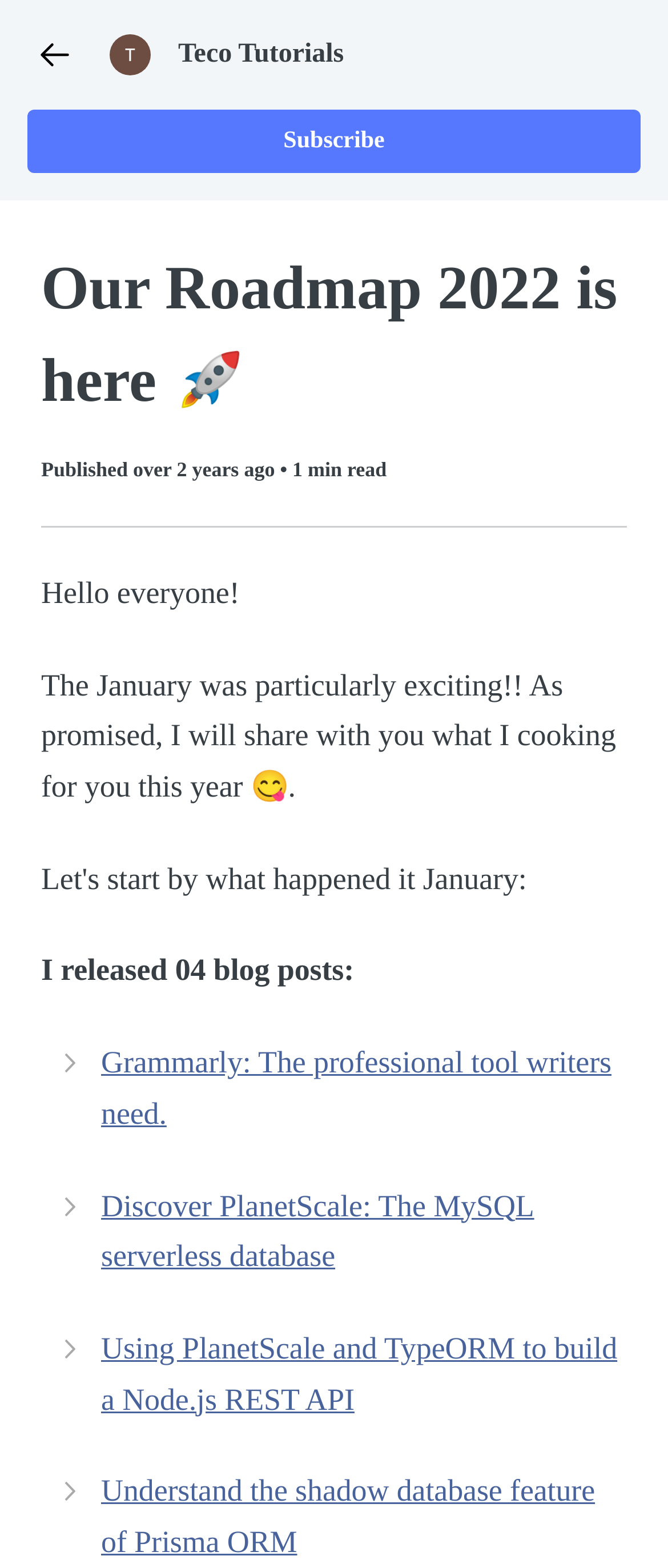Extract the bounding box coordinates for the UI element described as: "Subscribe".

[0.041, 0.07, 0.959, 0.11]